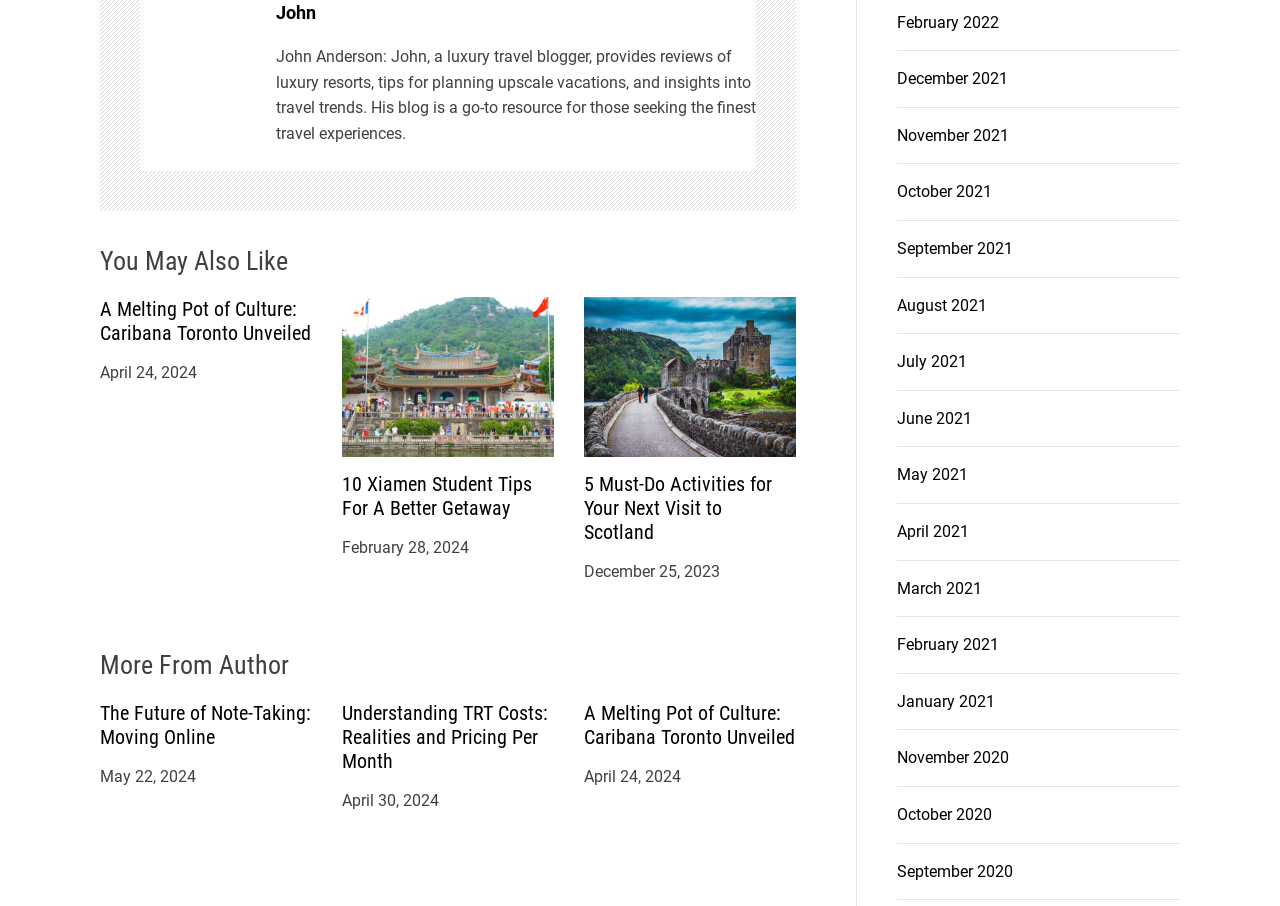What is the title of the last article?
Based on the image, please offer an in-depth response to the question.

The last article is located at the bottom of the webpage and has a heading with the title 'A Melting Pot of Culture: Caribana Toronto Unveiled'.